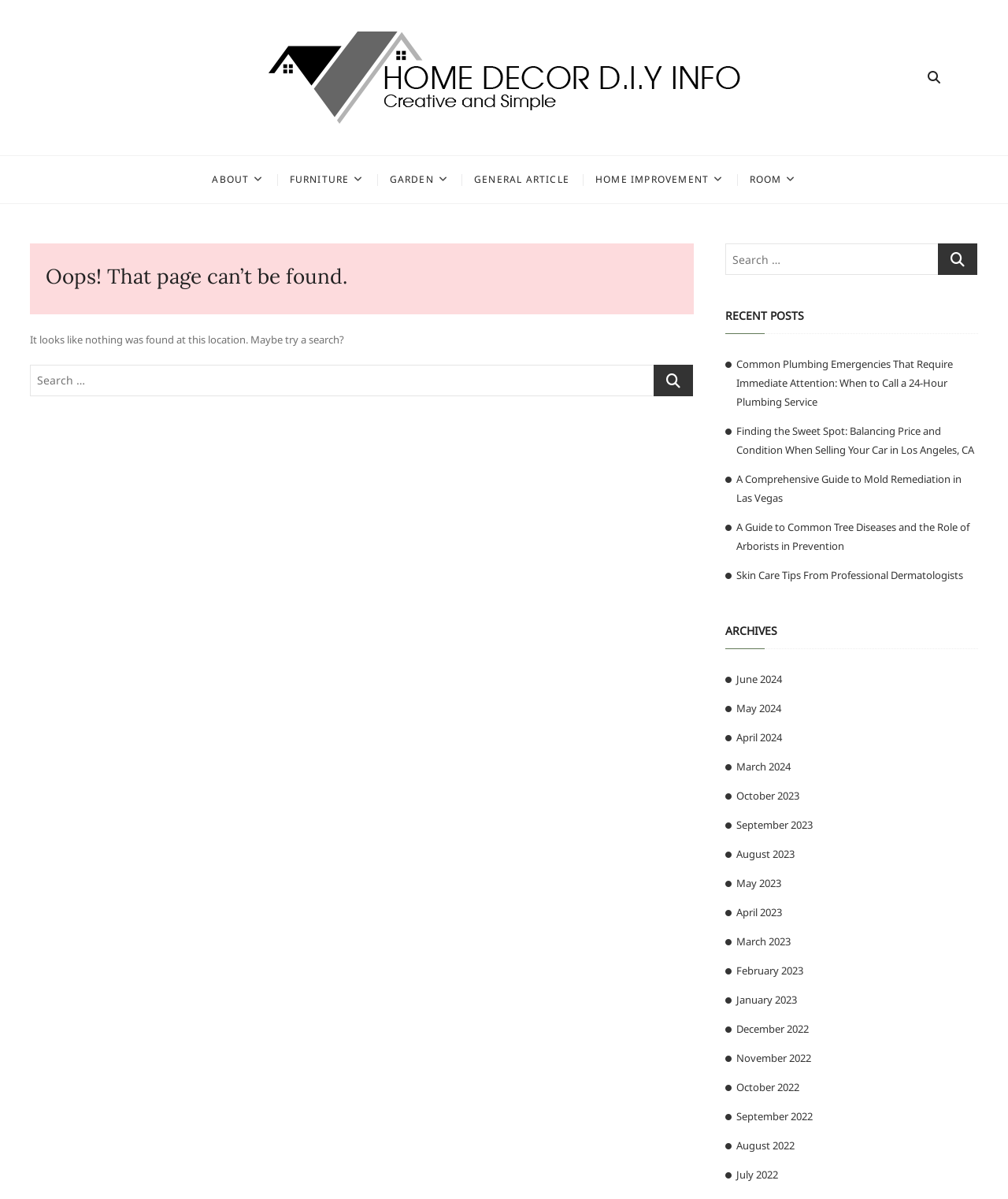Find the bounding box coordinates of the clickable element required to execute the following instruction: "Go to Home Decor D.I.Y Info homepage". Provide the coordinates as four float numbers between 0 and 1, i.e., [left, top, right, bottom].

[0.208, 0.026, 0.792, 0.103]